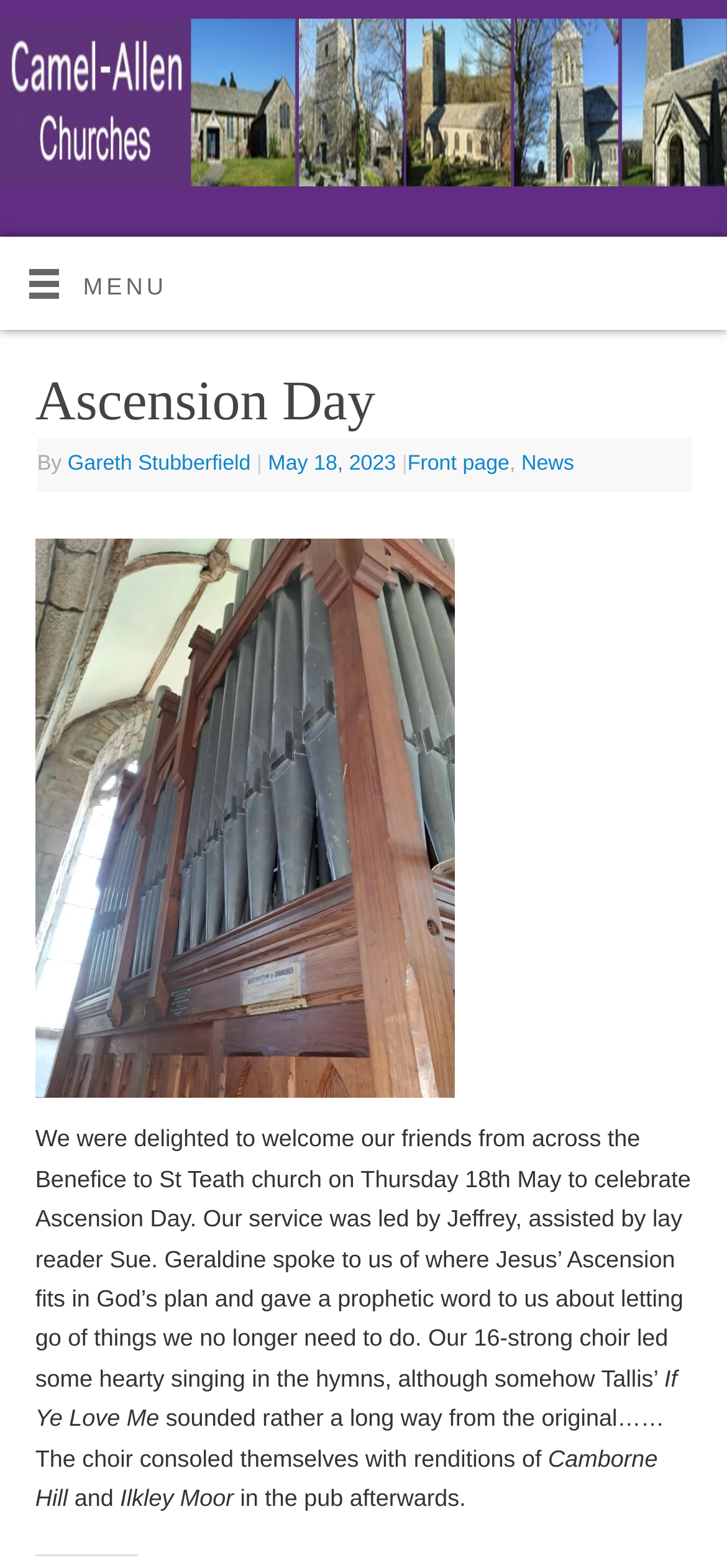What was the name of the hymn sung by the choir?
Look at the image and answer the question using a single word or phrase.

If Ye Love Me